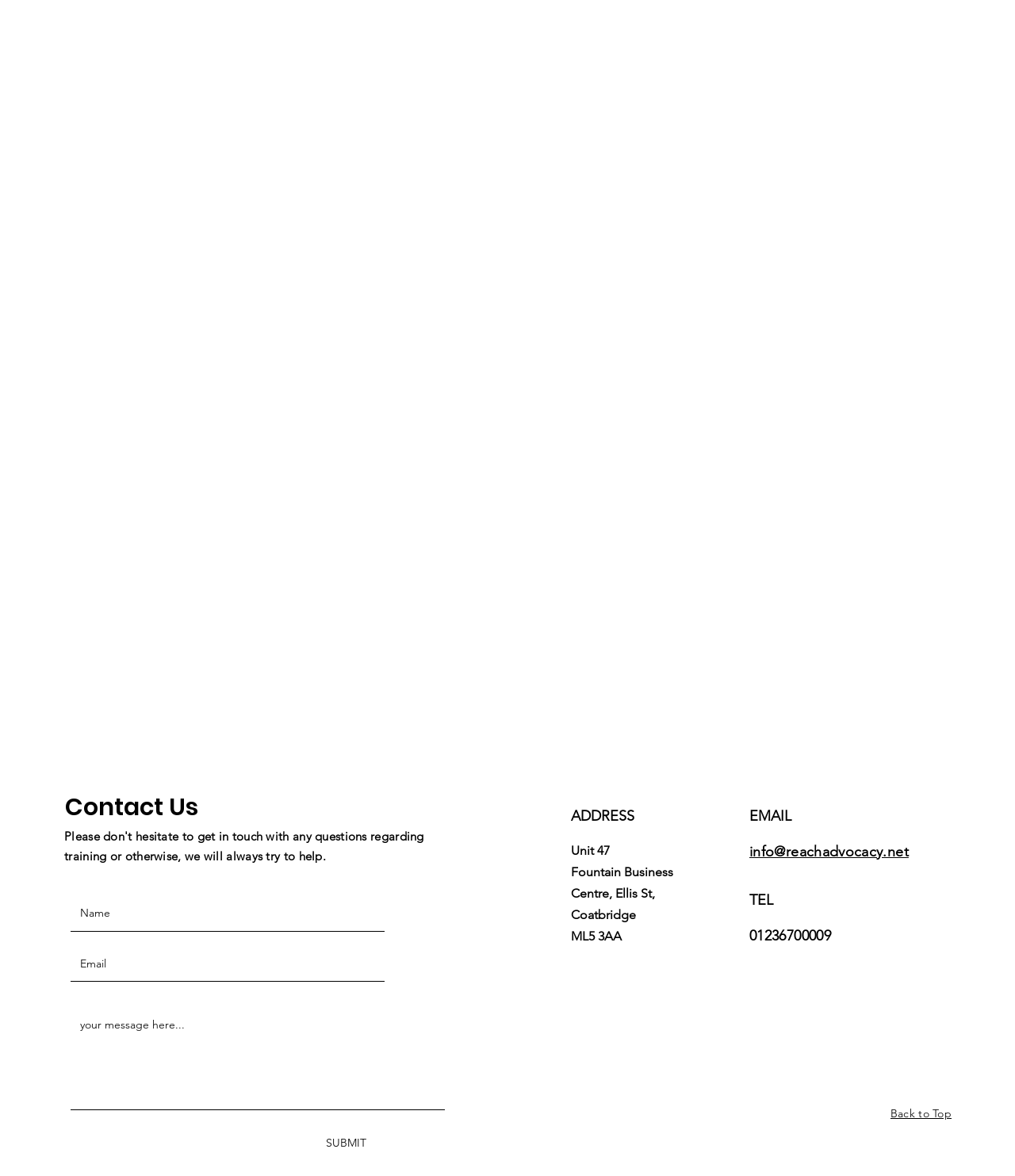Determine the bounding box coordinates of the section I need to click to execute the following instruction: "Enter your name in the 'Name' field". Provide the coordinates as four float numbers between 0 and 1, i.e., [left, top, right, bottom].

[0.07, 0.762, 0.379, 0.792]